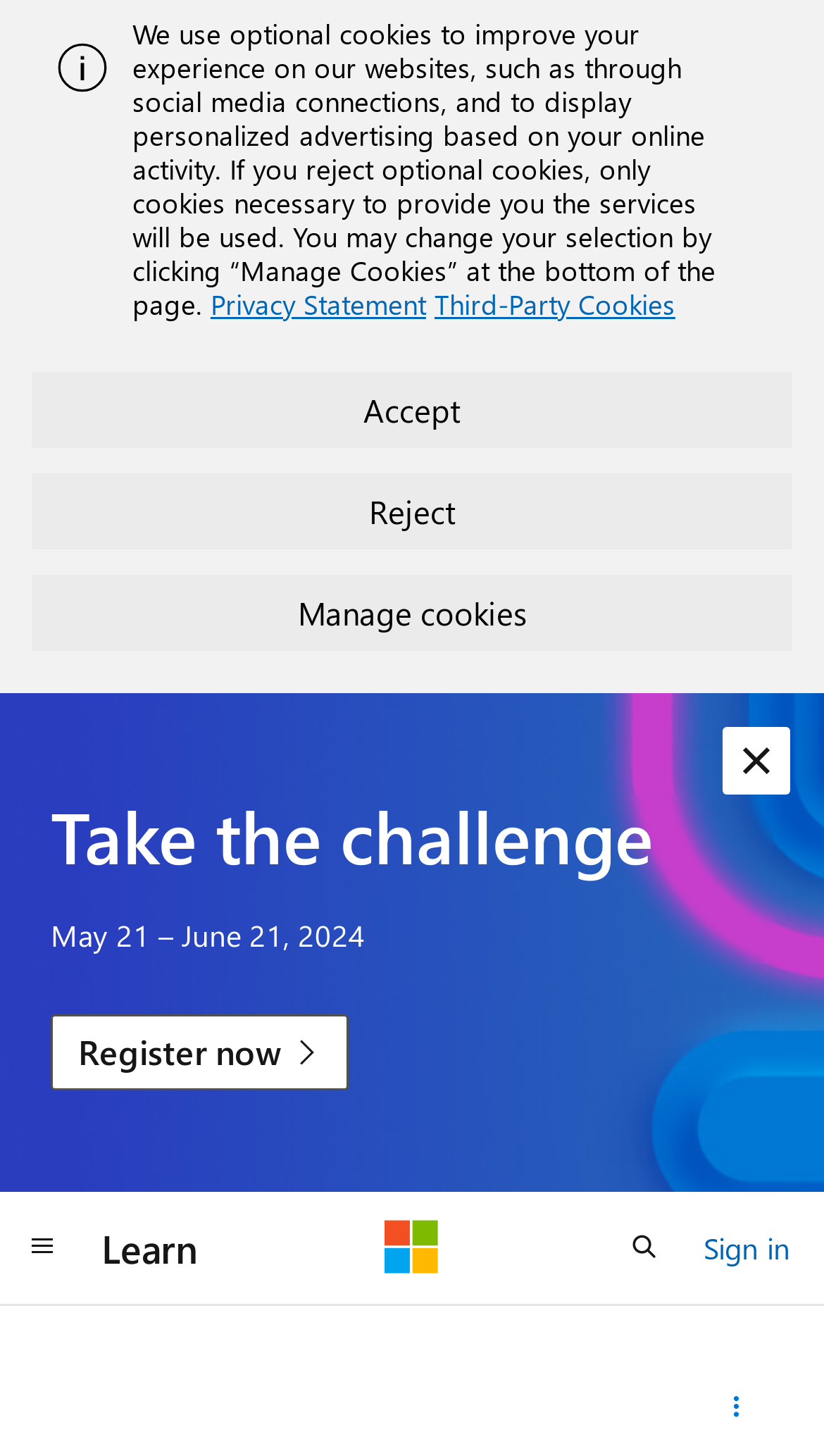Please identify the bounding box coordinates of the clickable area that will fulfill the following instruction: "sign in". The coordinates should be in the format of four float numbers between 0 and 1, i.e., [left, top, right, bottom].

[0.854, 0.838, 0.959, 0.875]